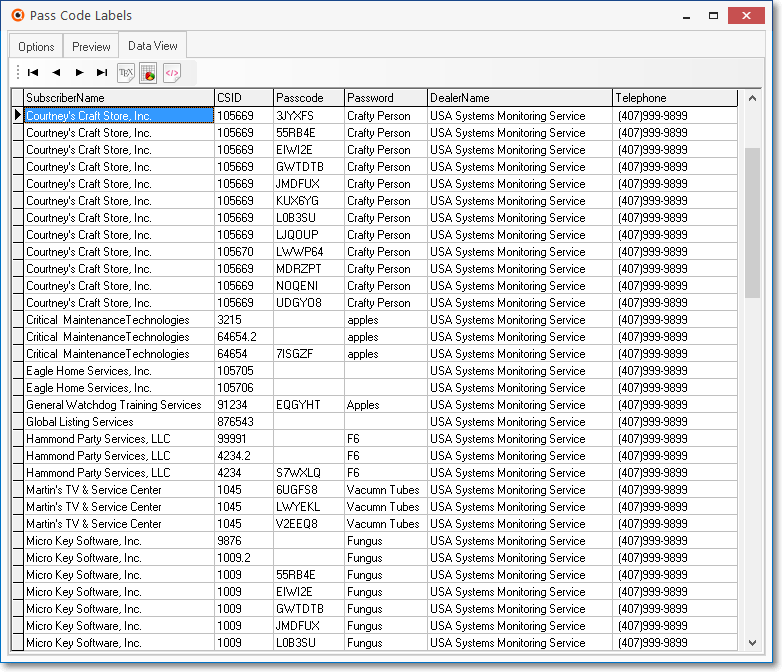What is the primary focus of the displayed data?
Can you give a detailed and elaborate answer to the question?

The displayed data primarily focuses on 'Courtney's Craft Store, Inc.' and other businesses, each associated with unique credentials and contact information.